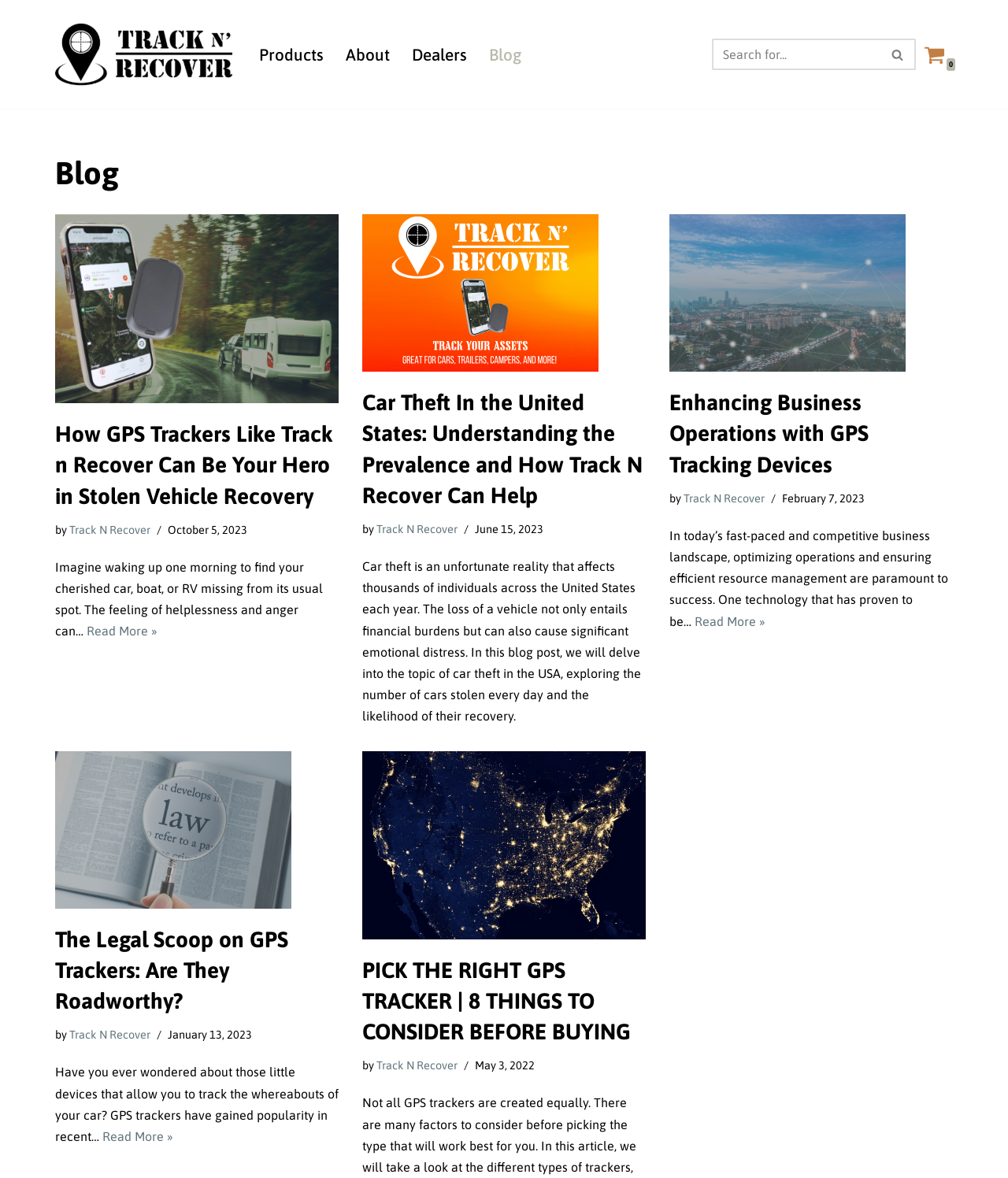Identify and provide the bounding box coordinates of the UI element described: "parent_node: Search for... aria-label="Search"". The coordinates should be formatted as [left, top, right, bottom], with each number being a float between 0 and 1.

[0.873, 0.033, 0.909, 0.06]